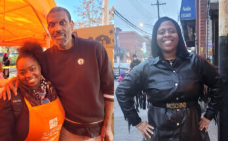Paint a vivid picture of the image with your description.

The image features two community advocates proudly showcasing their involvement in local initiatives. On the left, a woman wearing an orange vest stands next to a tall man under an orange canopy, suggesting their participation in an outdoor event, likely focused on community service or outreach. The warm tones and friendly smiles indicate a welcoming atmosphere. On the right, a confident woman in a stylish black coat poses on a bustling street, reflecting the vibrant urban culture. The juxtaposition emphasizes their commitment to community engagement and leadership, highlighting the spirit of collaboration and support within their neighborhoods. This visual representation captures the essence of community involvement and empowerment.